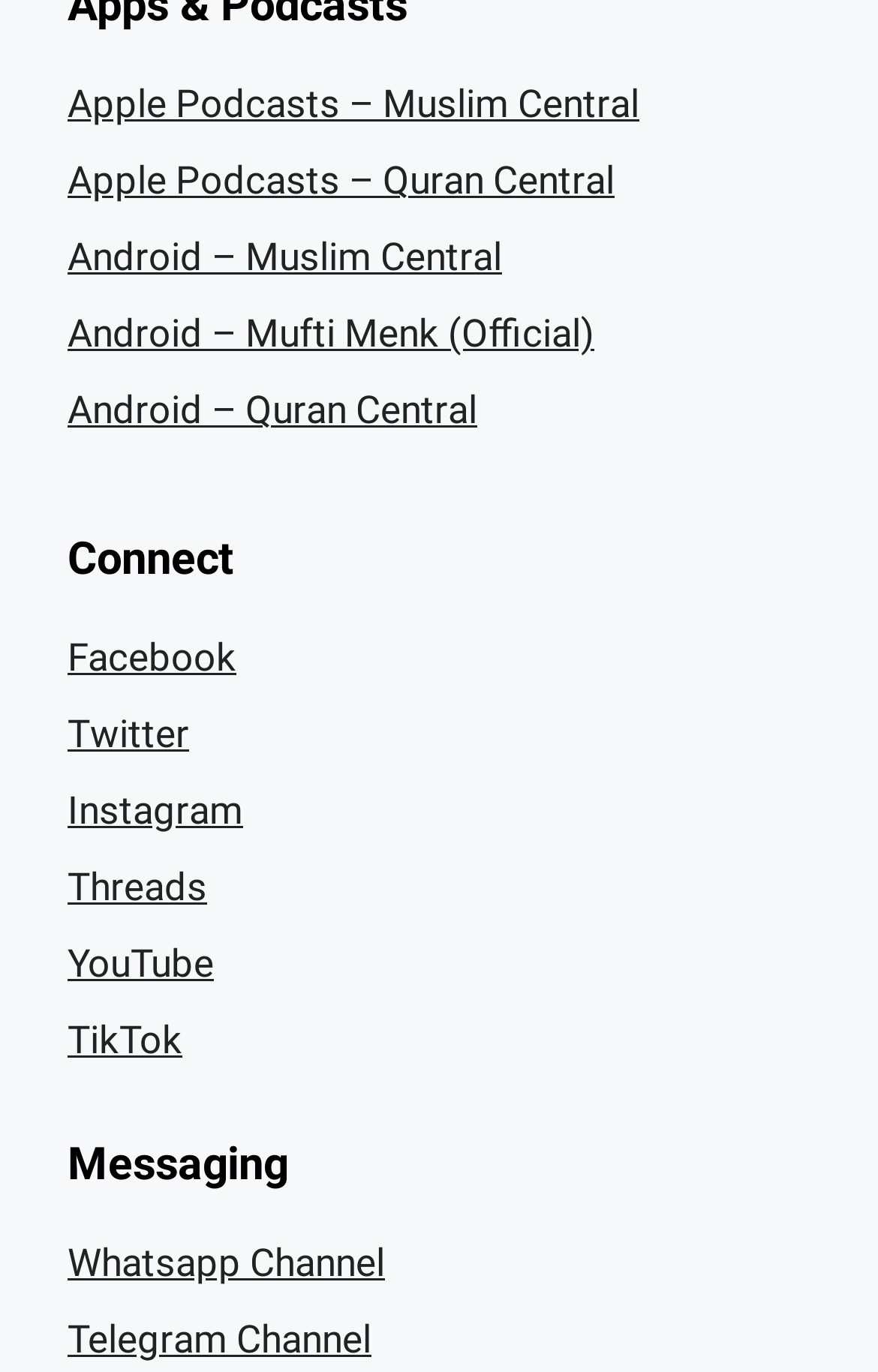How many links are provided under the 'Connect' heading?
Please answer the question with as much detail as possible using the screenshot.

By counting the number of links provided under the 'Connect' heading, we can see that there are six links, which are Facebook, Twitter, Instagram, Threads, YouTube, and TikTok.